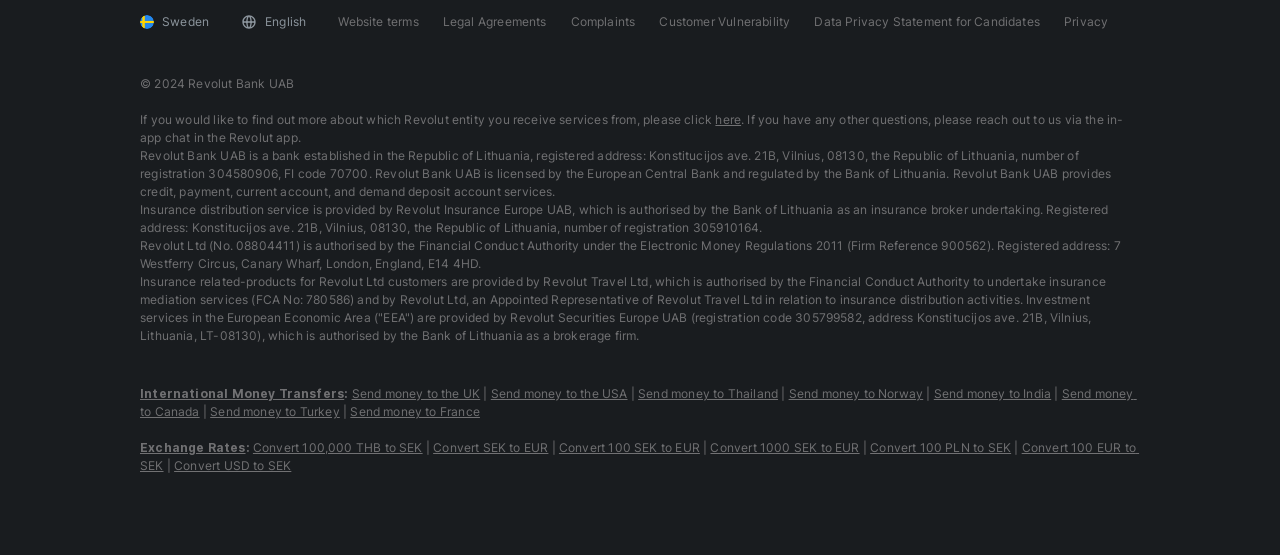Specify the bounding box coordinates of the area to click in order to follow the given instruction: "View Website terms."

[0.264, 0.016, 0.327, 0.063]